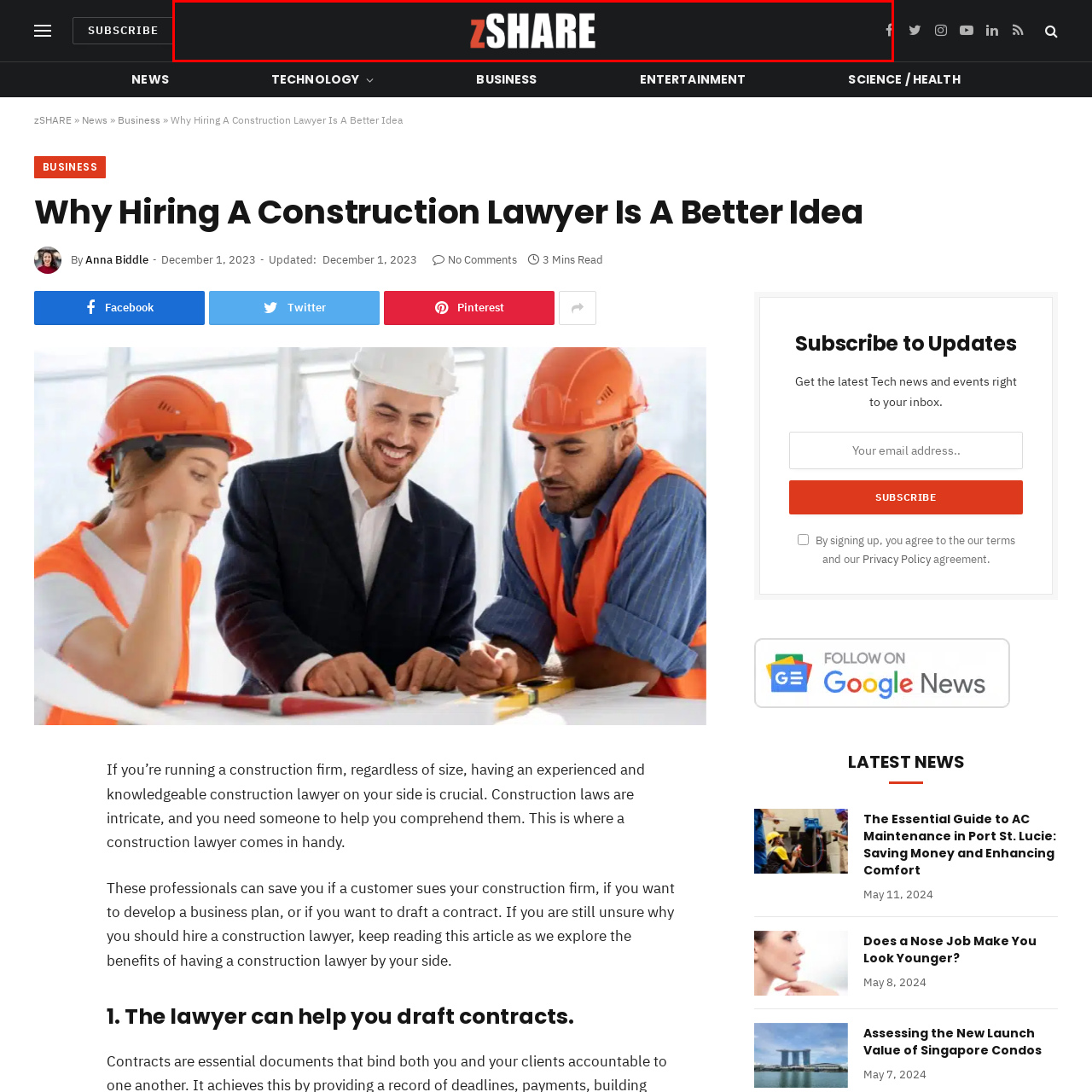Draft a detailed caption for the image located inside the red outline.

The image features the stylized logo of "zSHARE," presented prominently in a clean and modern font. The logo displays the word "zSHARE" with a dynamic flair, characterized by the bold use of white for most of the text, contrasted by a vibrant orange hue on the letter "z." This design choice creates a striking visual impact against the dark background, emphasizing the brand's identity. The overall aesthetic suggests a contemporary and user-friendly platform, likely aimed at engaging visitors with its content.